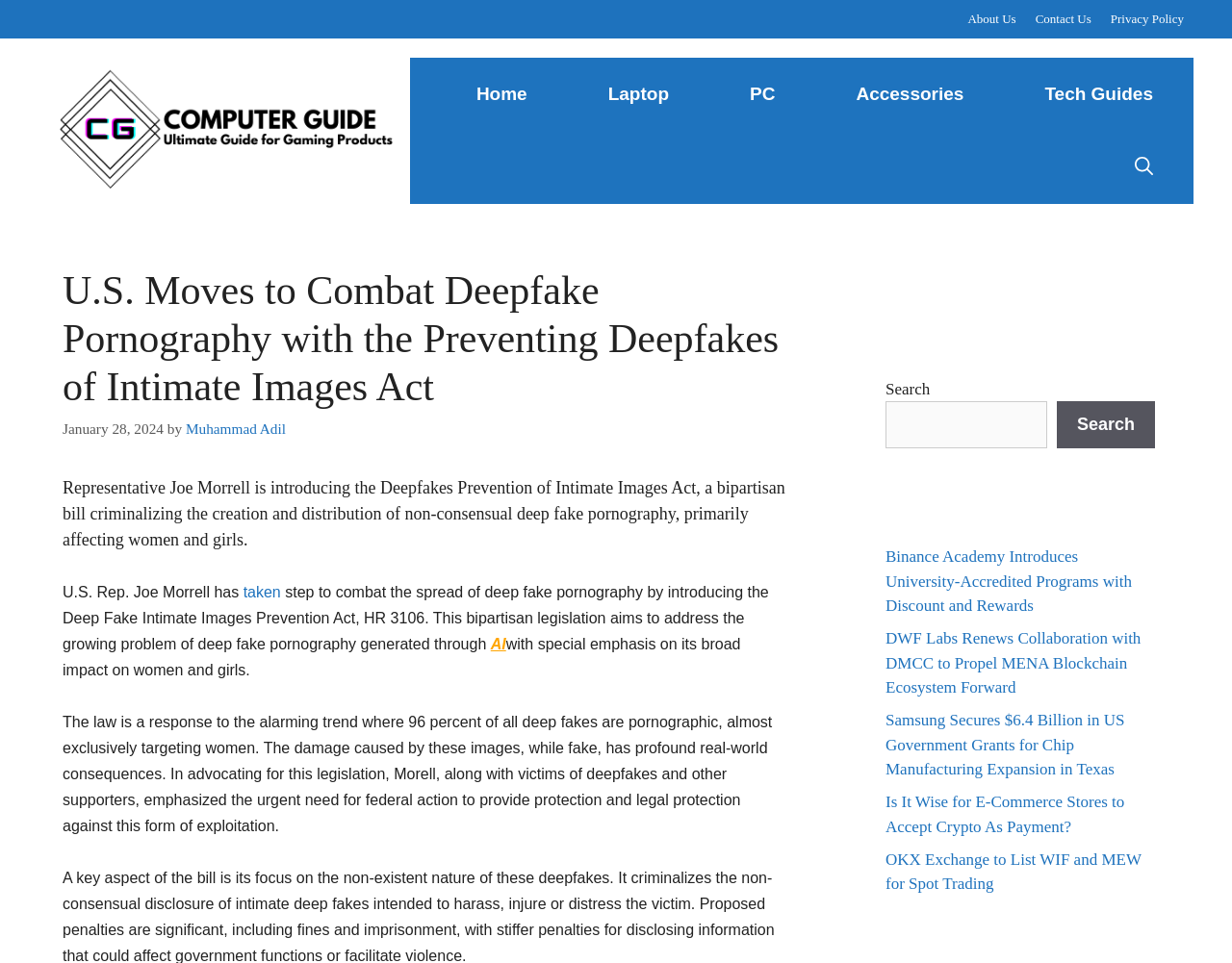Point out the bounding box coordinates of the section to click in order to follow this instruction: "Click on the 'About Us' link".

[0.786, 0.012, 0.825, 0.027]